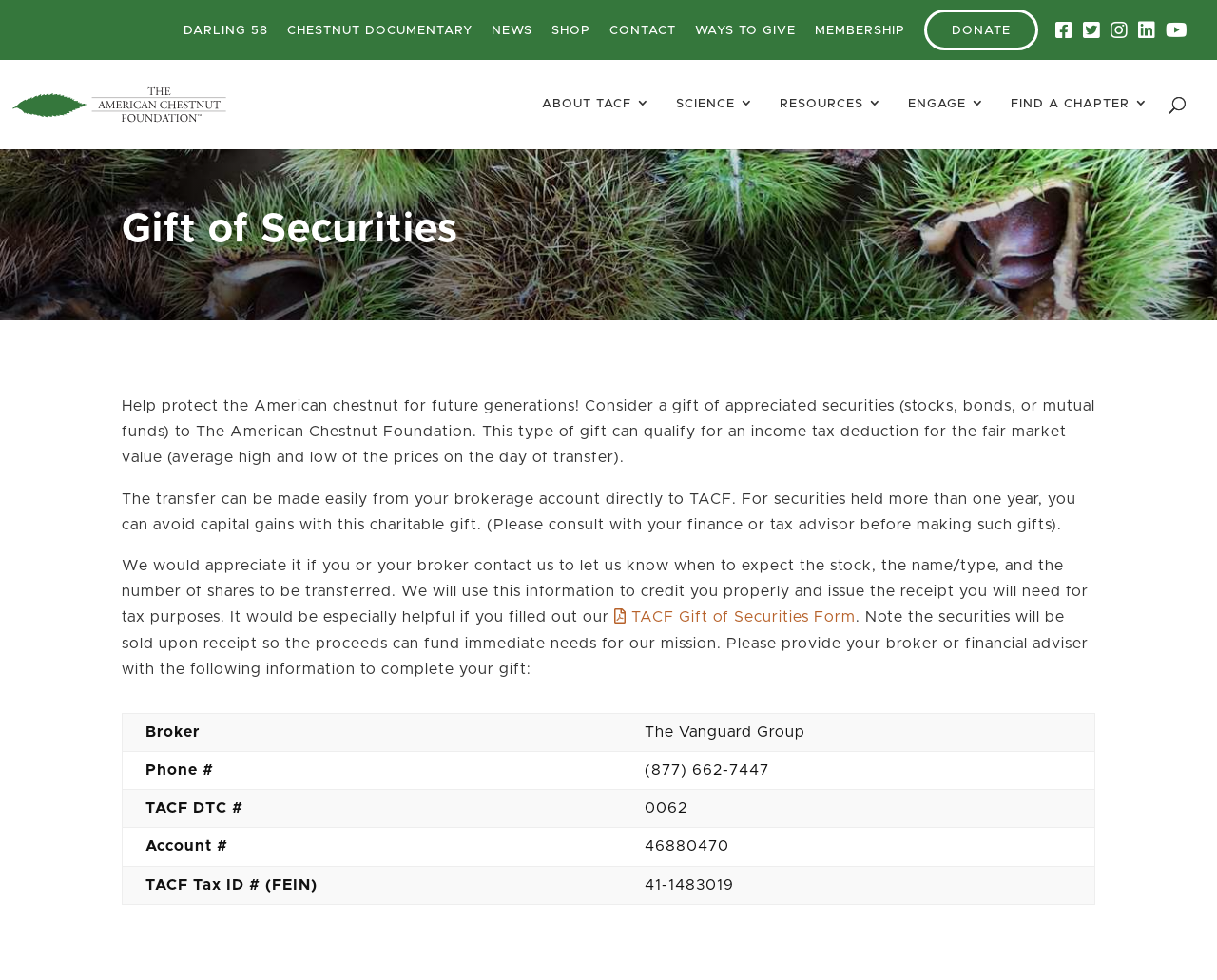How can I initiate a gift of securities?
Can you offer a detailed and complete answer to this question?

The webpage suggests that I can initiate a gift of securities by contacting The American Chestnut Foundation or by filling out the TACF Gift of Securities Form, which can be accessed through the link provided on the webpage.